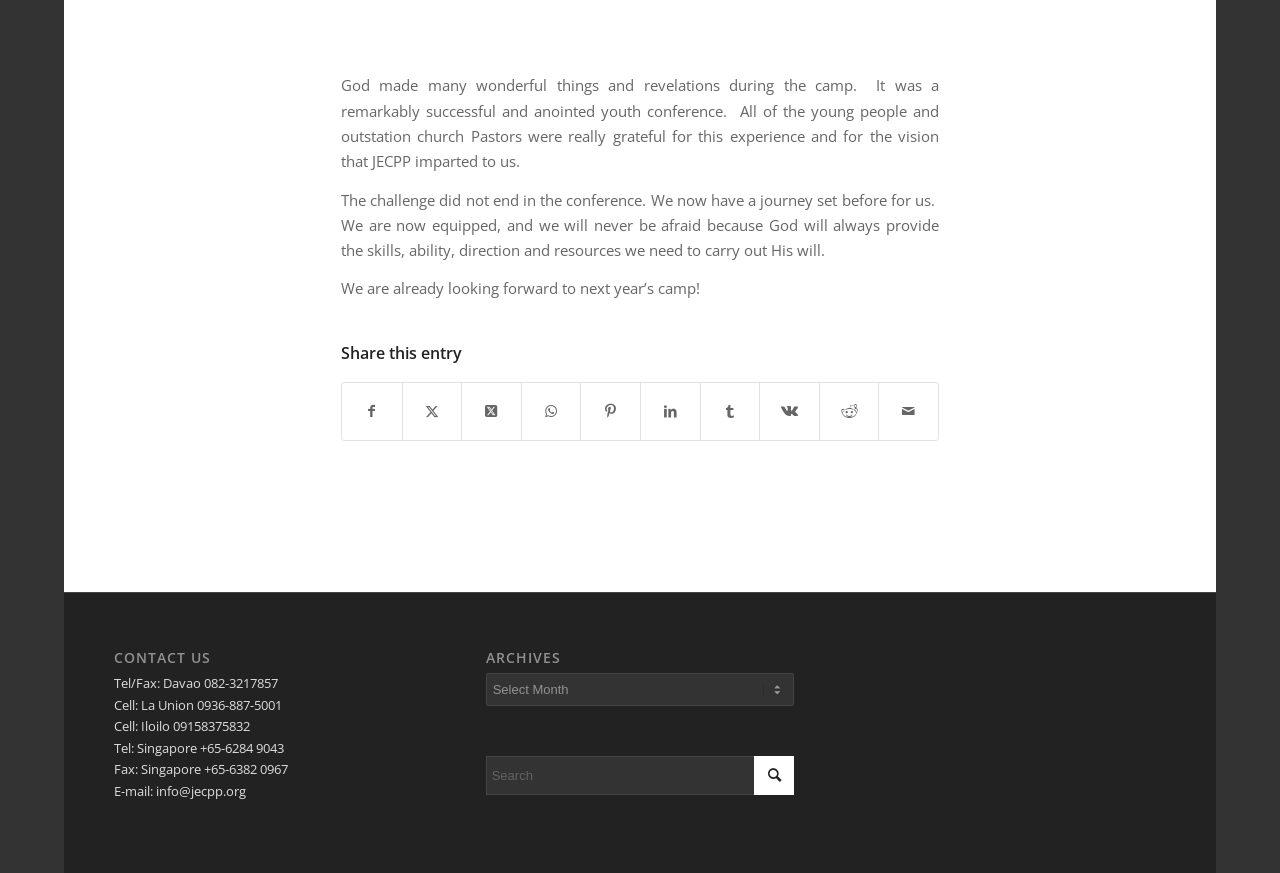Please locate the bounding box coordinates of the region I need to click to follow this instruction: "Share this entry on Facebook".

[0.267, 0.439, 0.314, 0.504]